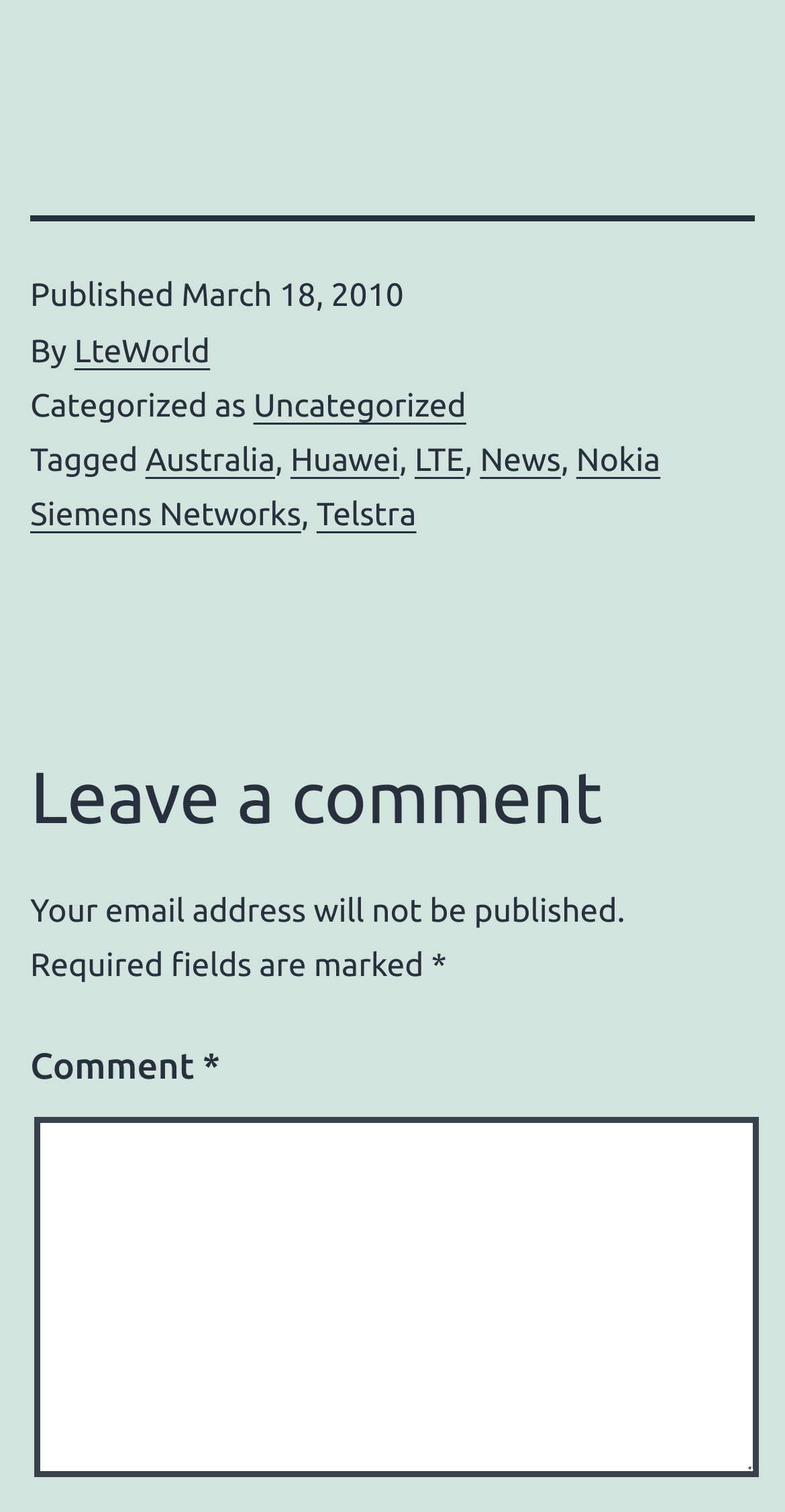Who is the author of the article?
Refer to the image and offer an in-depth and detailed answer to the question.

The author of the article is mentioned in the footer section of the webpage, where it is written as 'By LteWorld'.